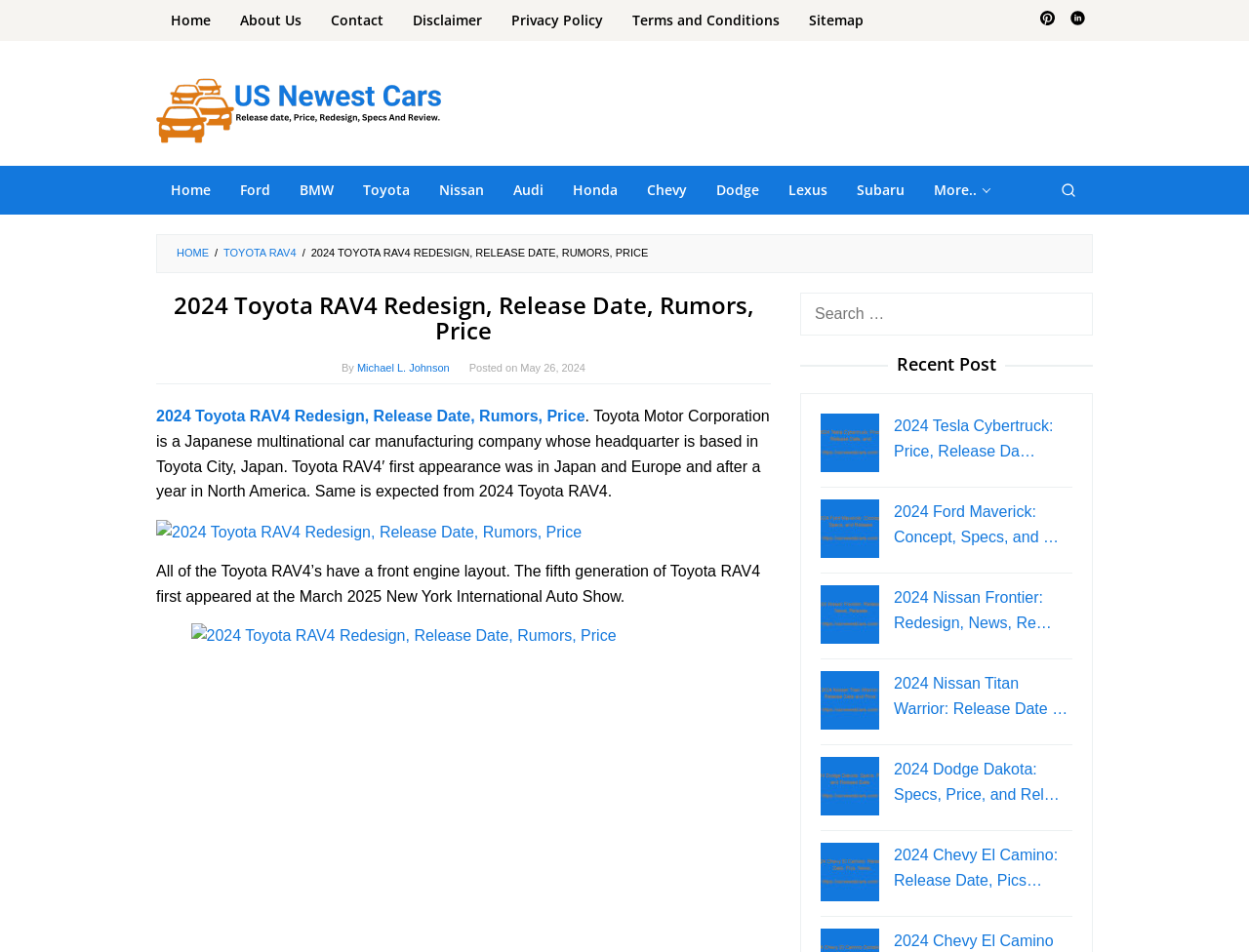Determine the bounding box coordinates for the clickable element required to fulfill the instruction: "Search for a car model". Provide the coordinates as four float numbers between 0 and 1, i.e., [left, top, right, bottom].

[0.836, 0.175, 0.875, 0.226]